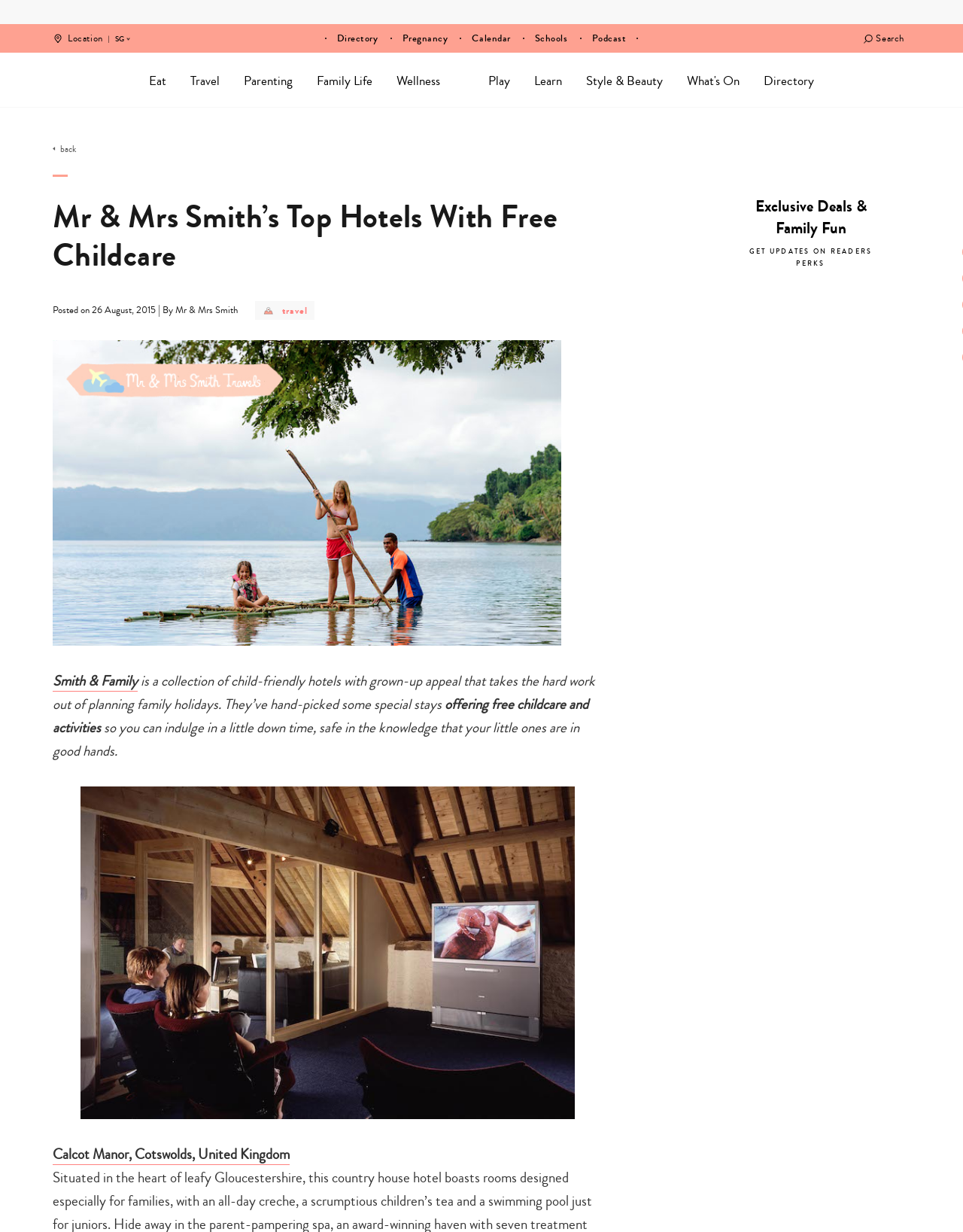Show the bounding box coordinates of the element that should be clicked to complete the task: "Click on the 'Travel' category".

[0.198, 0.061, 0.228, 0.071]